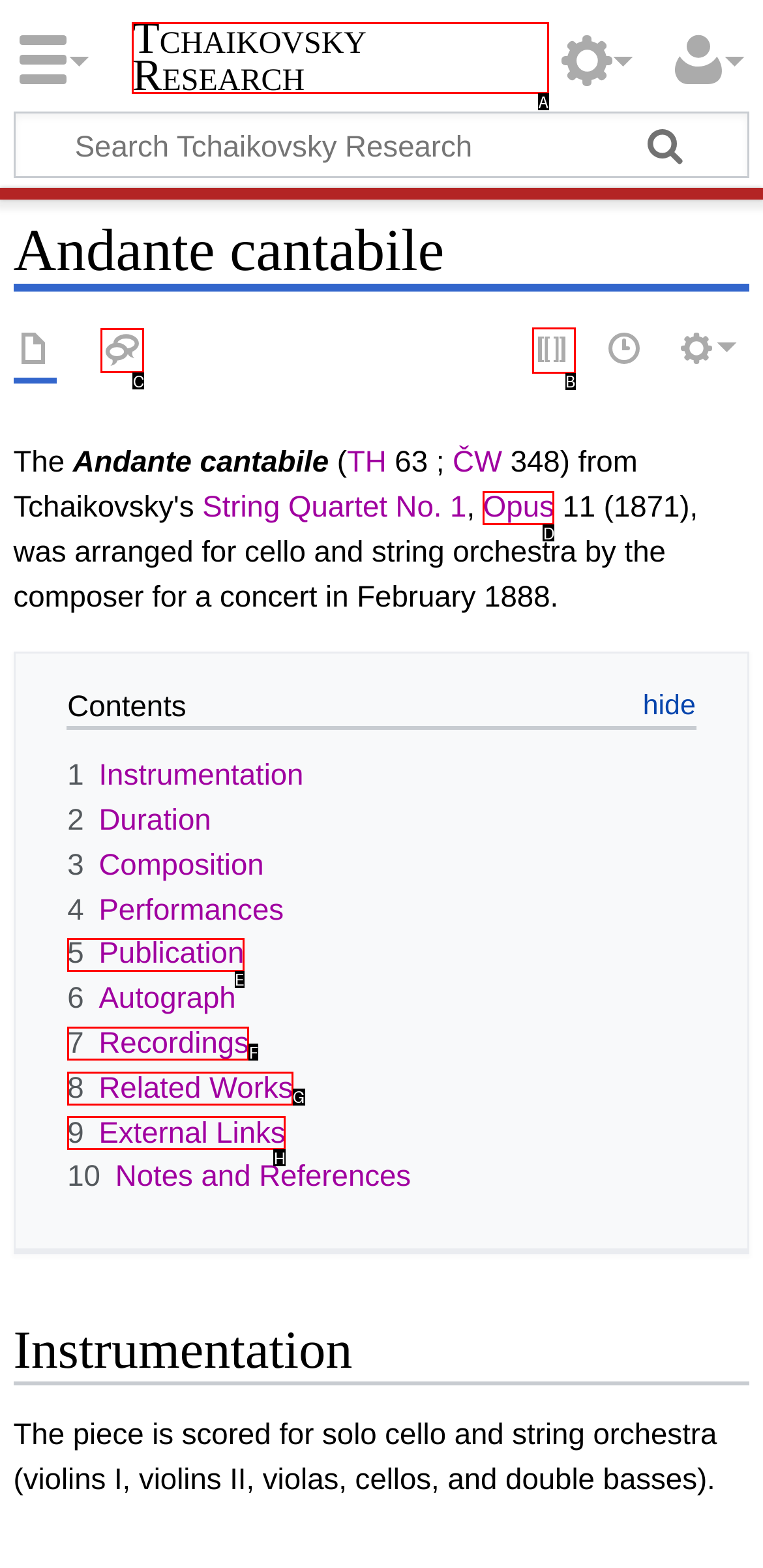Out of the given choices, which letter corresponds to the UI element required to View source of the page? Answer with the letter.

B